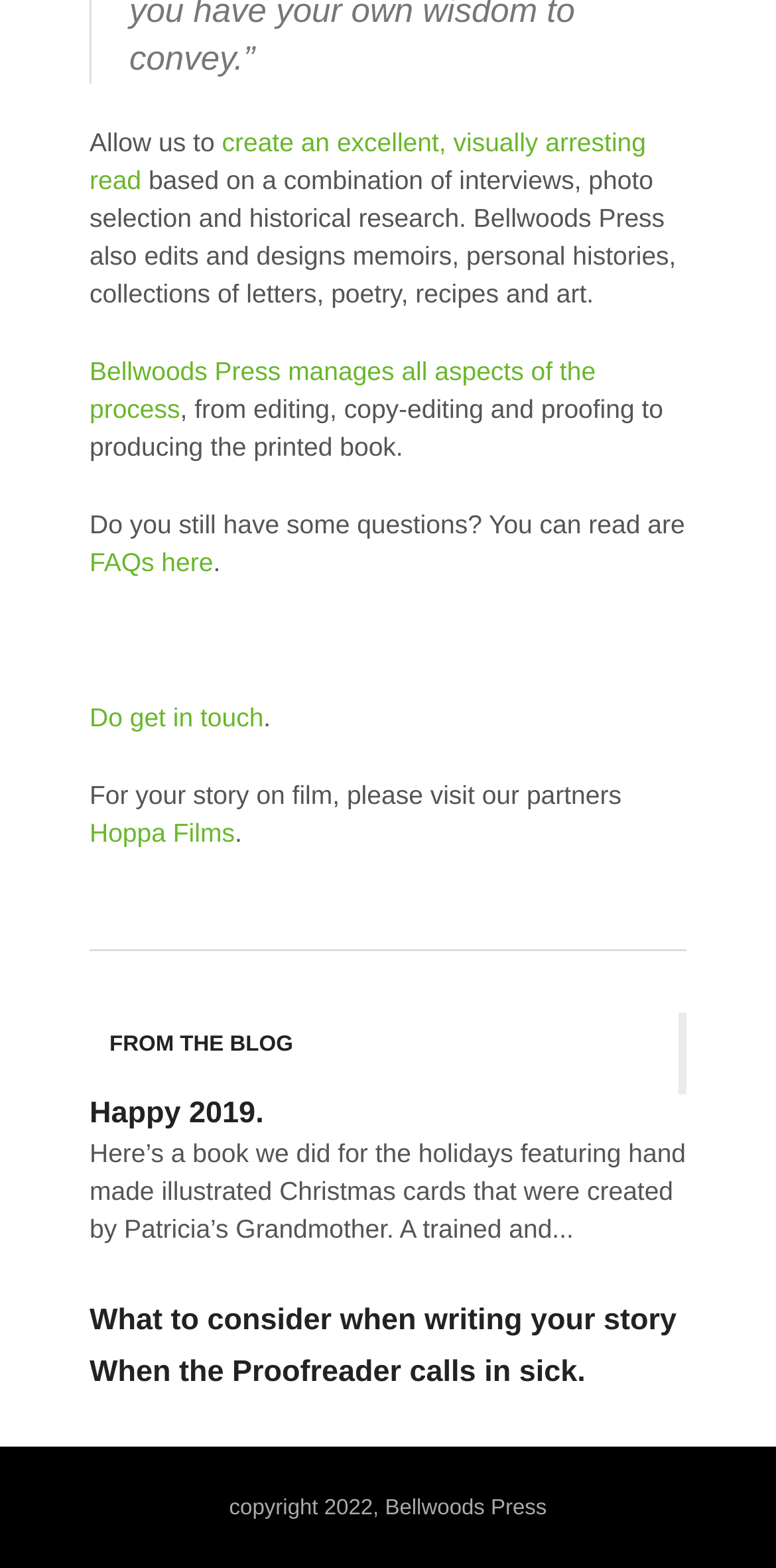Answer the question using only a single word or phrase: 
What is the name of the partner company for film services?

Hoppa Films